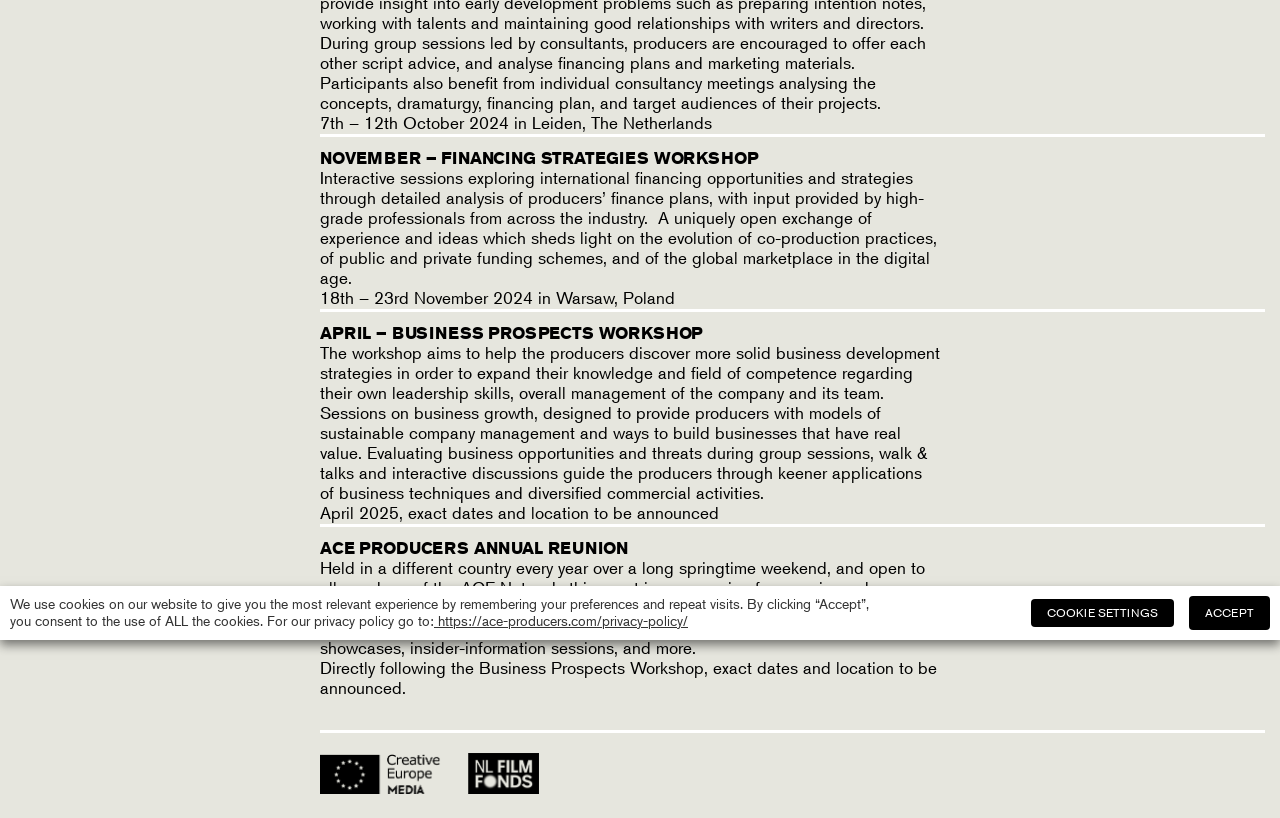Identify the bounding box coordinates for the UI element described as follows: "ACCEPT". Ensure the coordinates are four float numbers between 0 and 1, formatted as [left, top, right, bottom].

[0.929, 0.729, 0.992, 0.77]